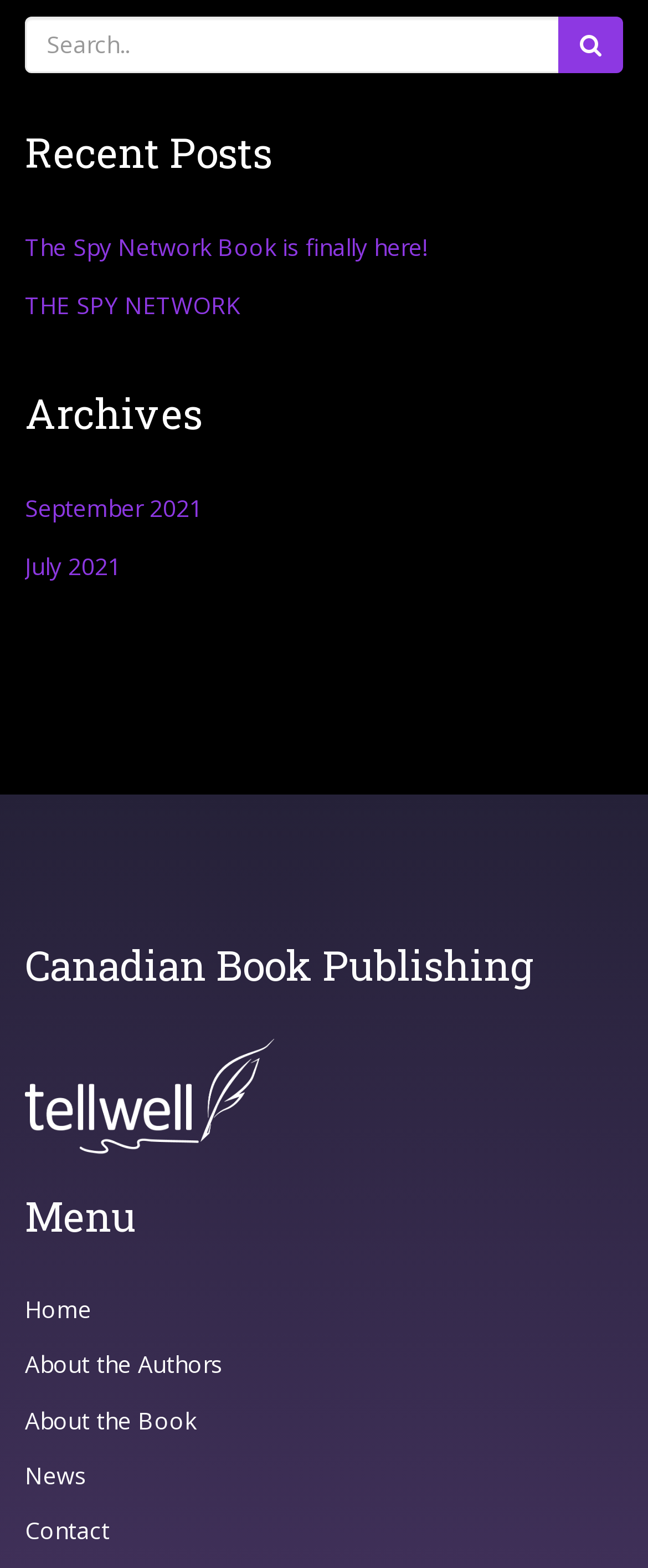Provide the bounding box coordinates of the UI element that matches the description: "Home".

[0.038, 0.825, 0.141, 0.845]